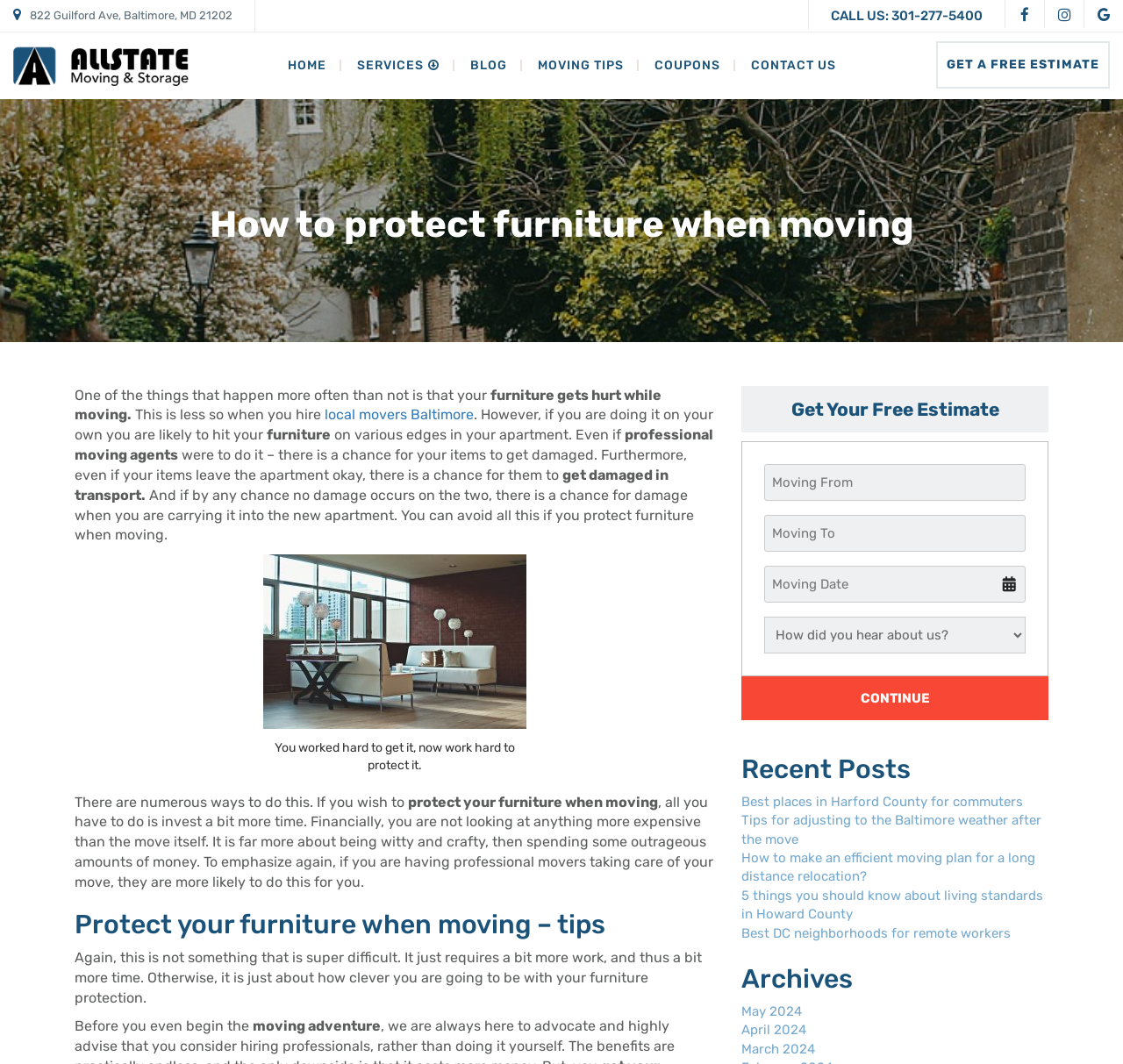Please identify the bounding box coordinates of the region to click in order to complete the given instruction: "Fill in the first input field". The coordinates should be four float numbers between 0 and 1, i.e., [left, top, right, bottom].

[0.68, 0.436, 0.913, 0.47]